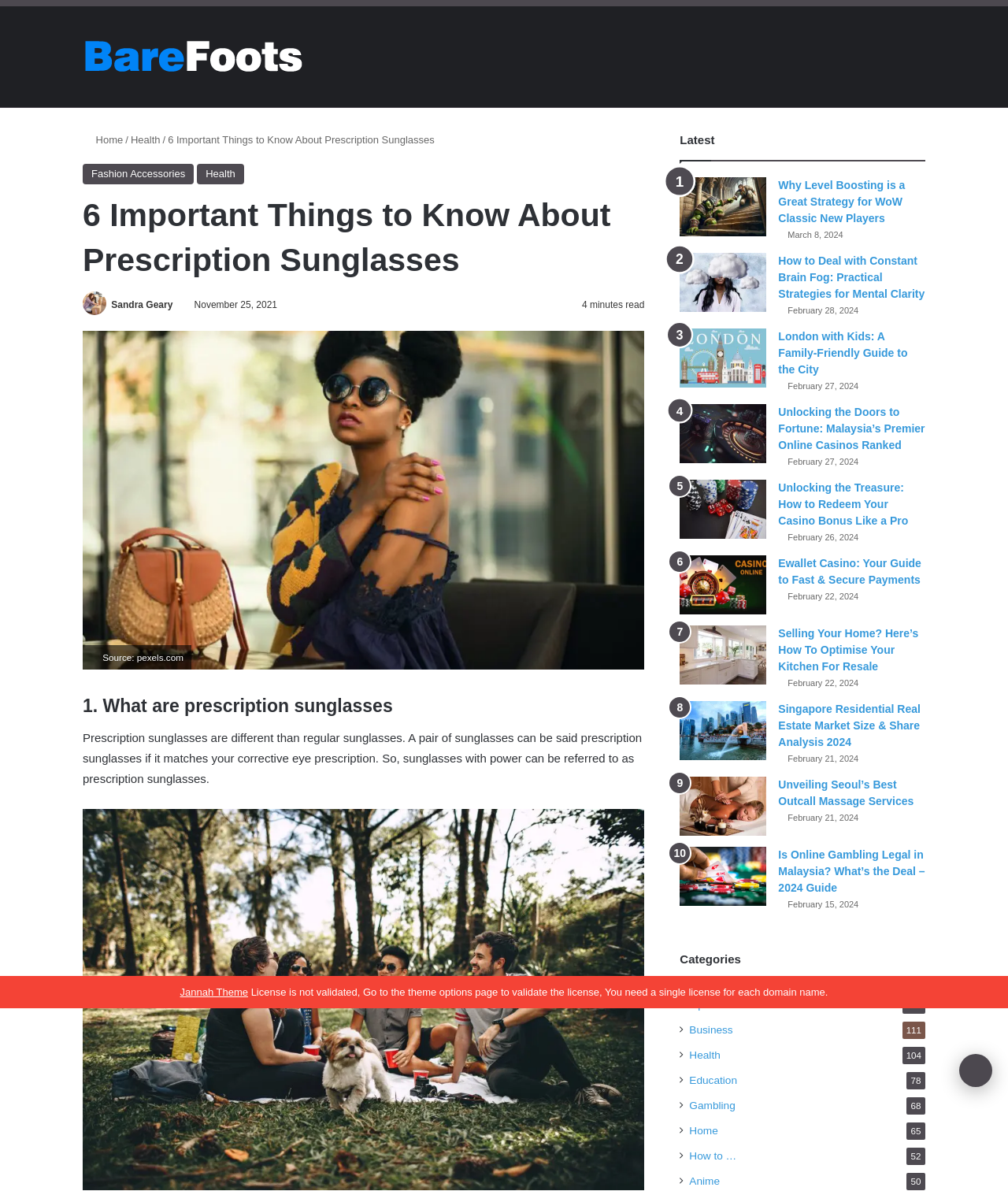Identify the bounding box coordinates of the section that should be clicked to achieve the task described: "Go back to top".

[0.952, 0.885, 0.984, 0.913]